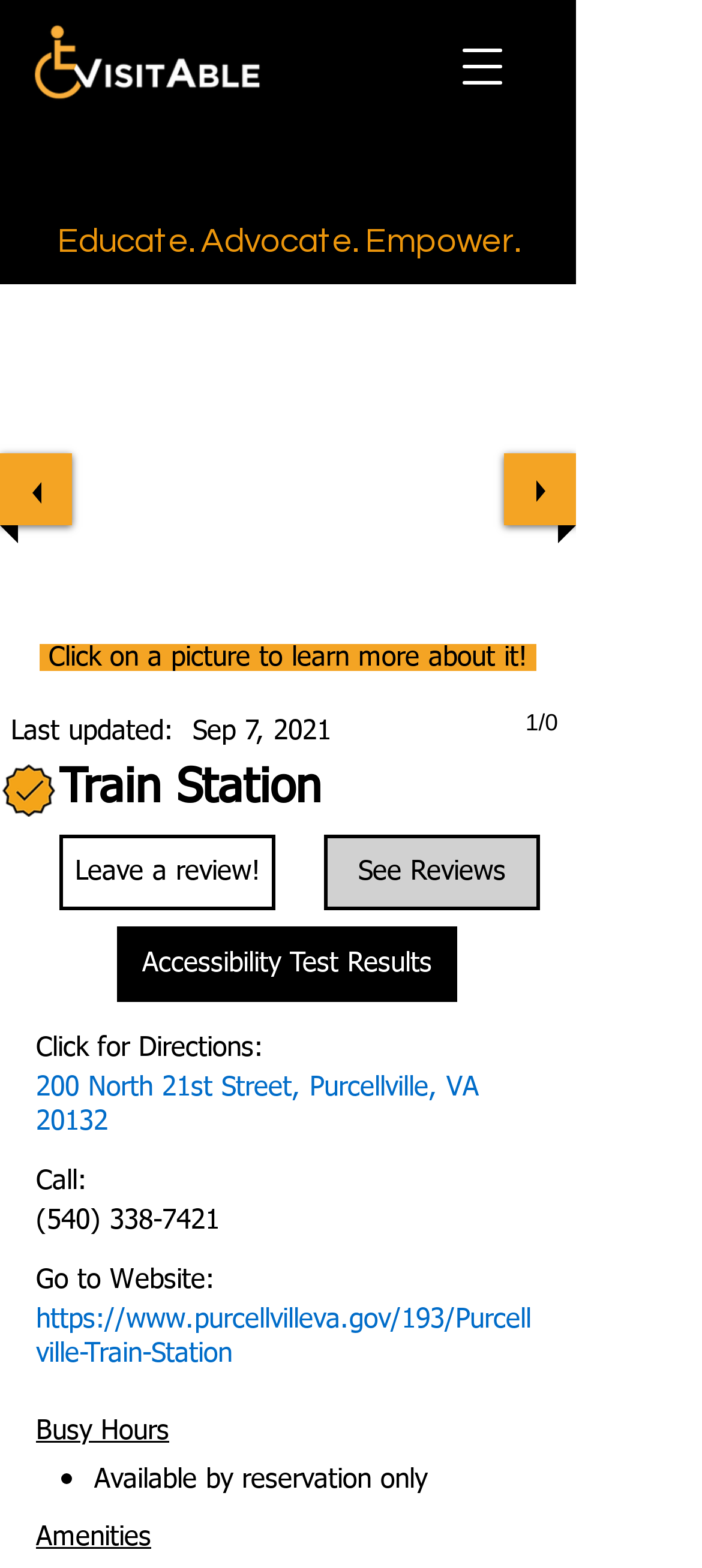Please find the bounding box coordinates of the element that you should click to achieve the following instruction: "Check out Rahul Dravid's profile". The coordinates should be presented as four float numbers between 0 and 1: [left, top, right, bottom].

None